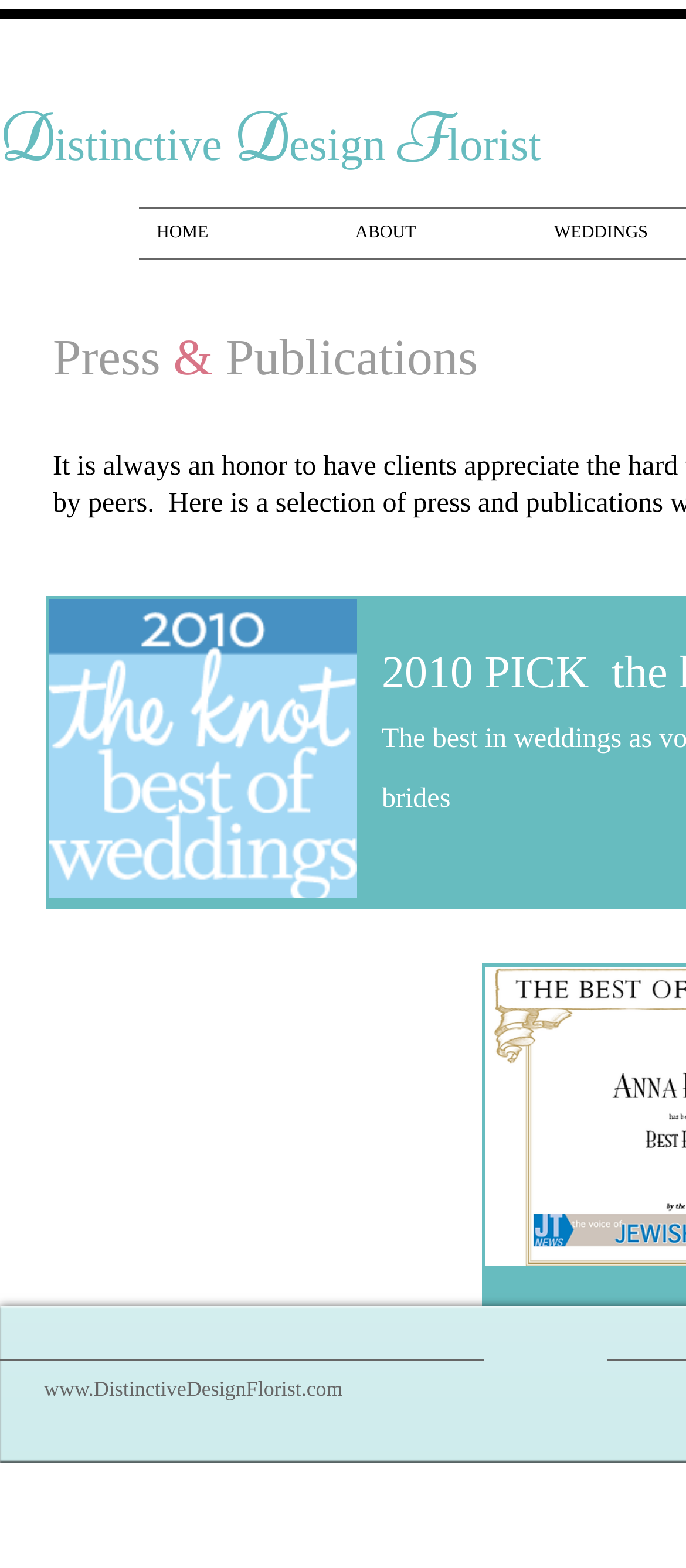Please give a short response to the question using one word or a phrase:
What is the theme of the webpage?

Flowers